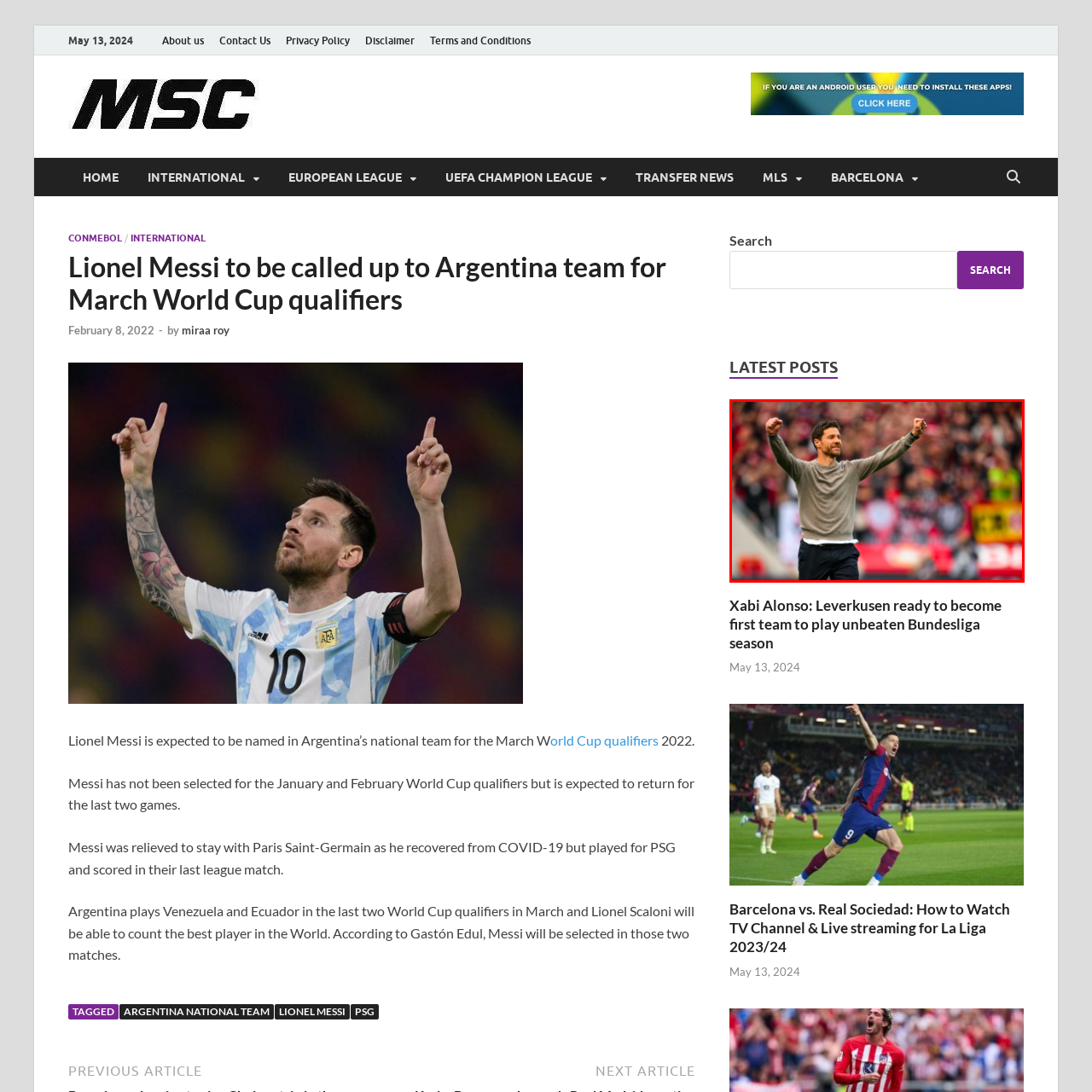Give an in-depth explanation of the image captured within the red boundary.

The image captures Xabi Alonso, the renowned football manager, in a moment of exuberance as he celebrates a significant achievement on the pitch. Dressed in a stylish grey sweater, Alonso displays an enthusiastic demeanor, raising his arms triumphantly in front of a lively crowd. Behind him, fans are visible, echoing his excitement with banners and cheers, highlighting the vibrant atmosphere typical of a passionate football match. This moment not only symbolizes Alonso's connection with the fans but also marks an important juncture in his managerial career, as he leads Bayer Leverkusen in their bid for an unbeaten Bundesliga season. The date, May 13, 2024, signifies a crucial period in the football calendar, underscoring the stakes involved in the match.